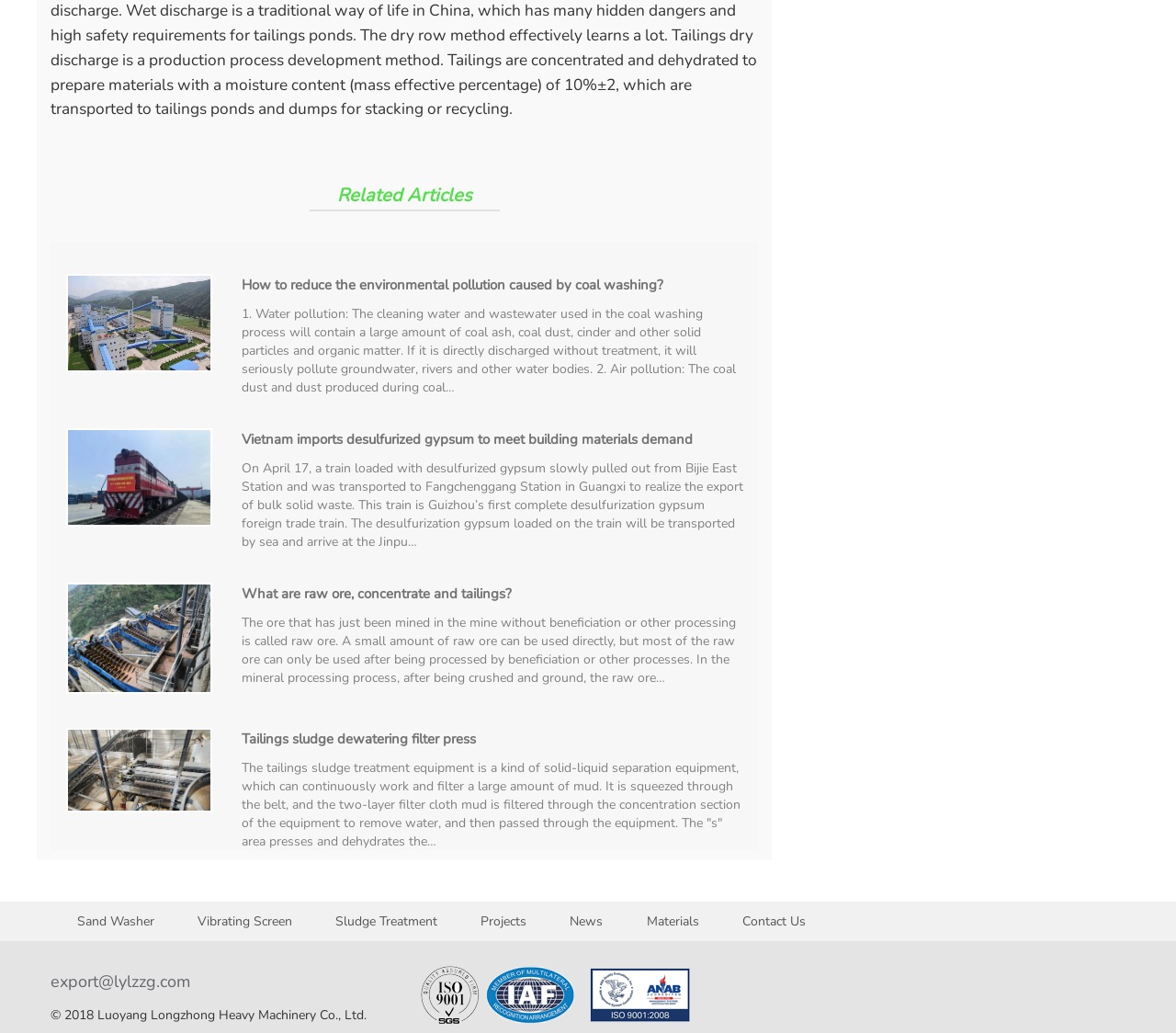Identify the coordinates of the bounding box for the element that must be clicked to accomplish the instruction: "View the article about Vietnam importing desulfurized gypsum".

[0.205, 0.415, 0.633, 0.436]